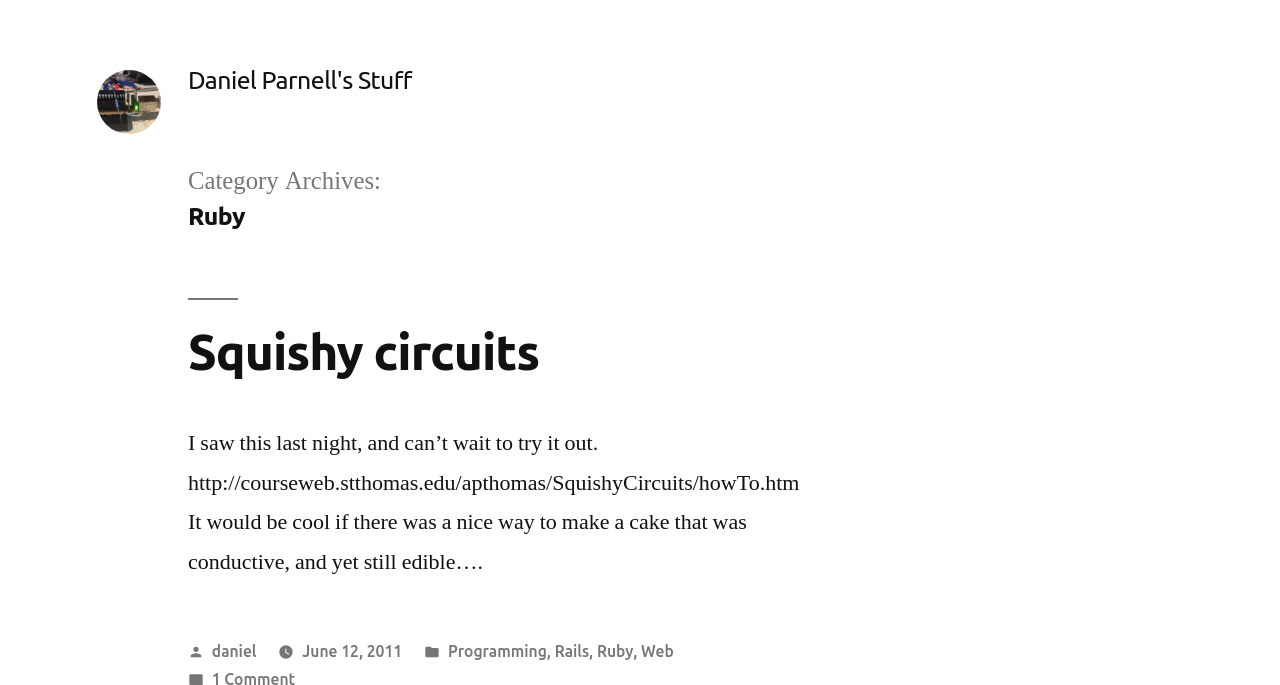Please specify the bounding box coordinates of the area that should be clicked to accomplish the following instruction: "go to Daniel Parnell's Stuff". The coordinates should consist of four float numbers between 0 and 1, i.e., [left, top, right, bottom].

[0.075, 0.102, 0.125, 0.196]